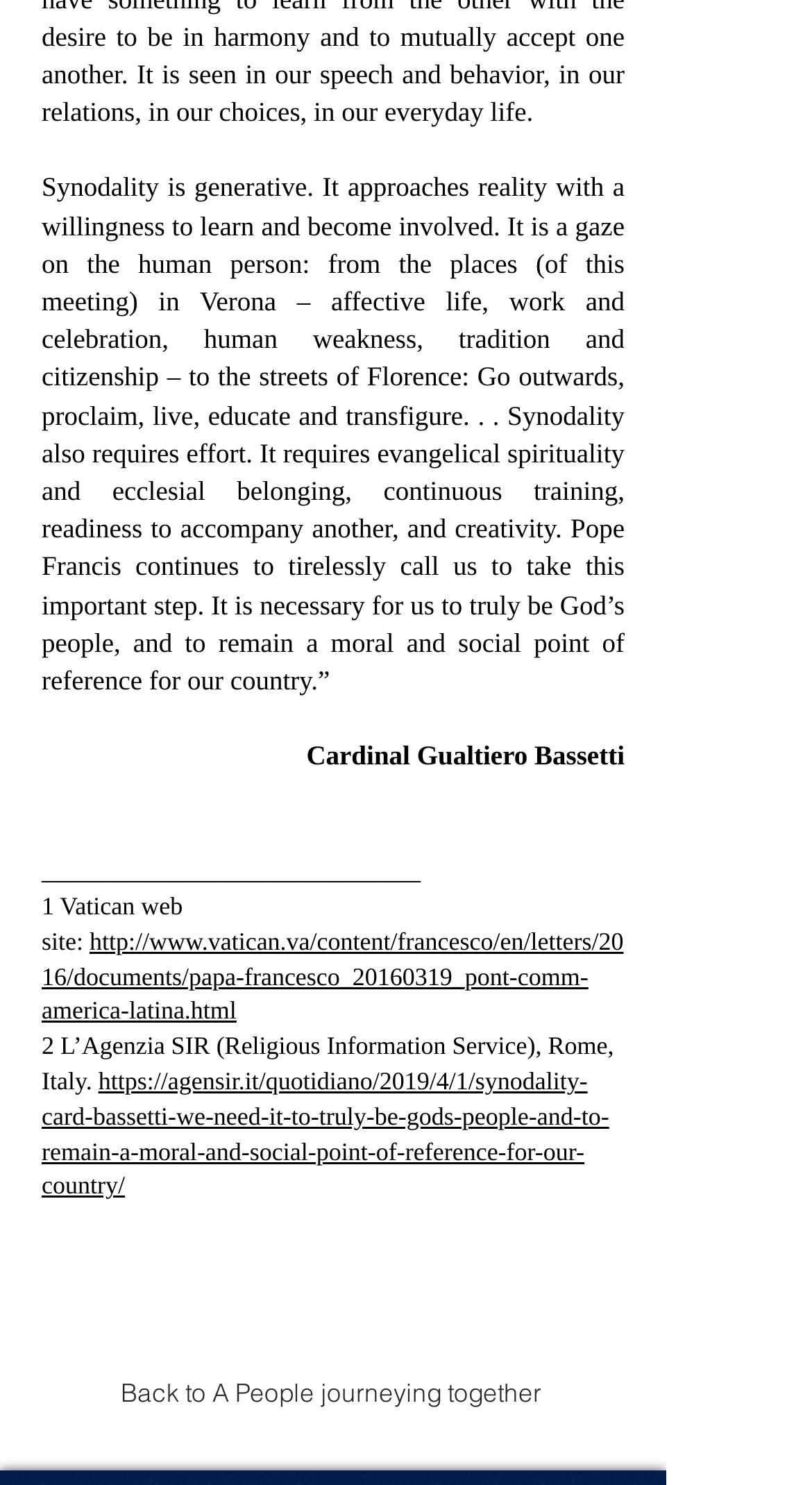How many links are provided in the text?
Look at the image and answer the question with a single word or phrase.

3